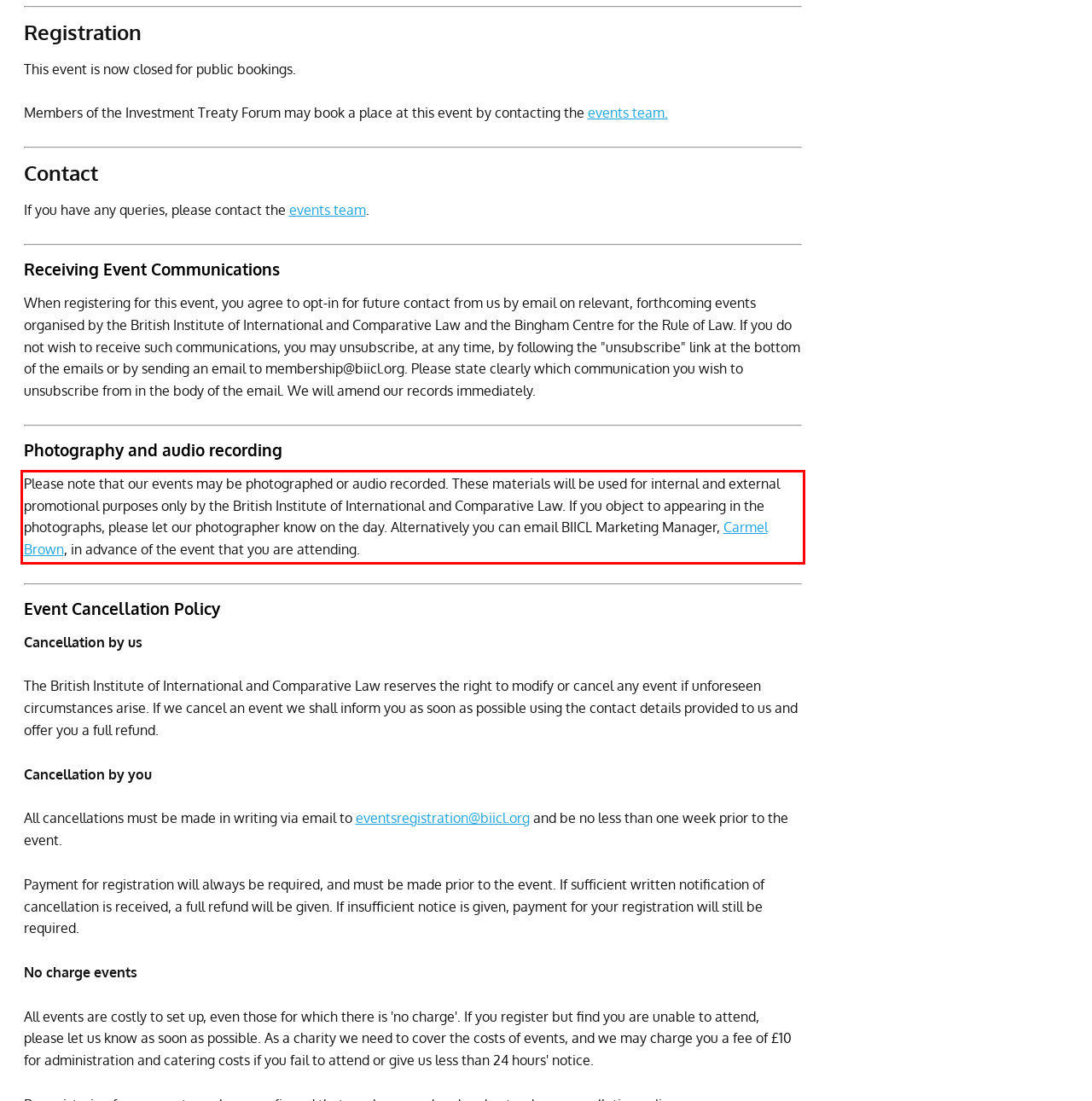Your task is to recognize and extract the text content from the UI element enclosed in the red bounding box on the webpage screenshot.

Please note that our events may be photographed or audio recorded. These materials will be used for internal and external promotional purposes only by the British Institute of International and Comparative Law. If you object to appearing in the photographs, please let our photographer know on the day. Alternatively you can email BIICL Marketing Manager, Carmel Brown, in advance of the event that you are attending.